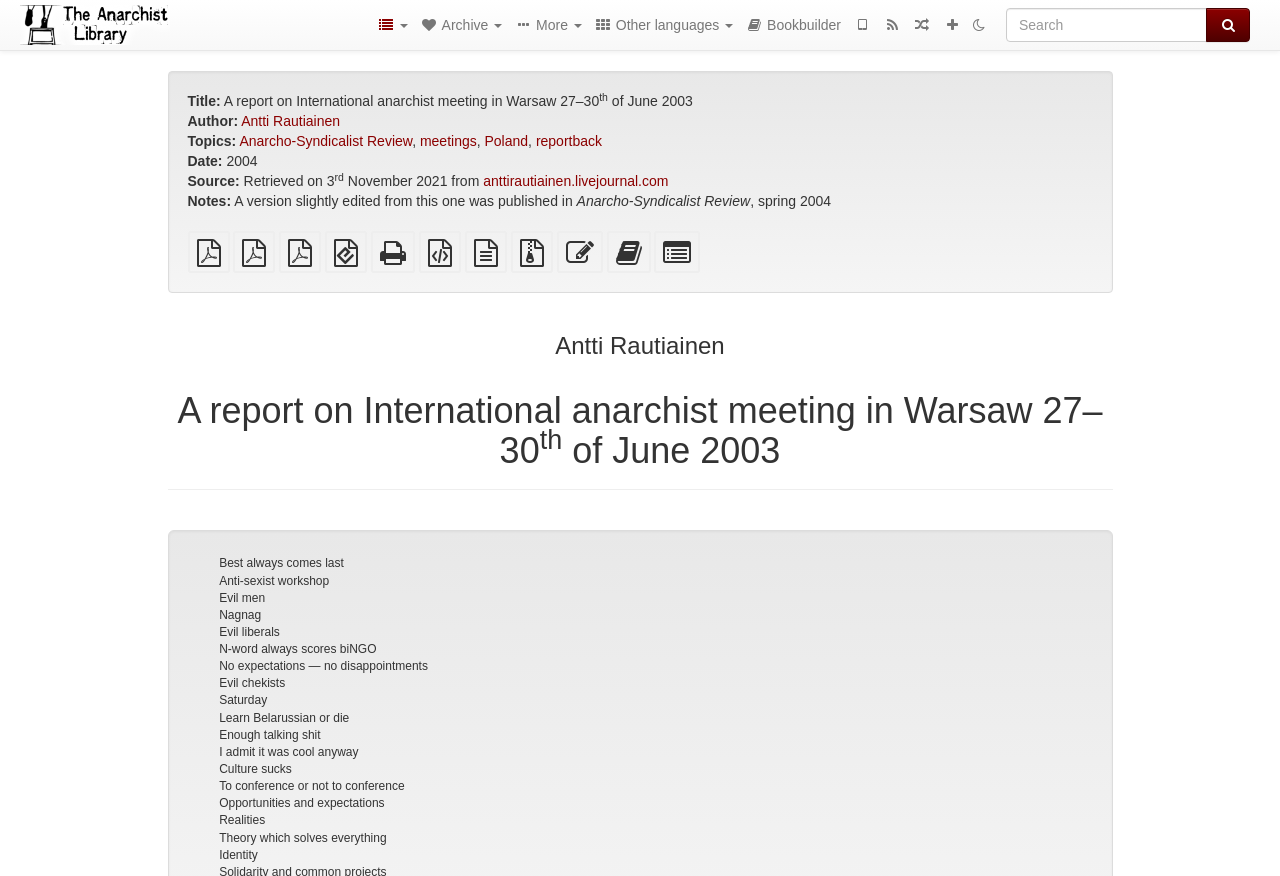Determine the bounding box coordinates for the clickable element required to fulfill the instruction: "Go to the Anarchist Library". Provide the coordinates as four float numbers between 0 and 1, i.e., [left, top, right, bottom].

[0.012, 0.018, 0.137, 0.036]